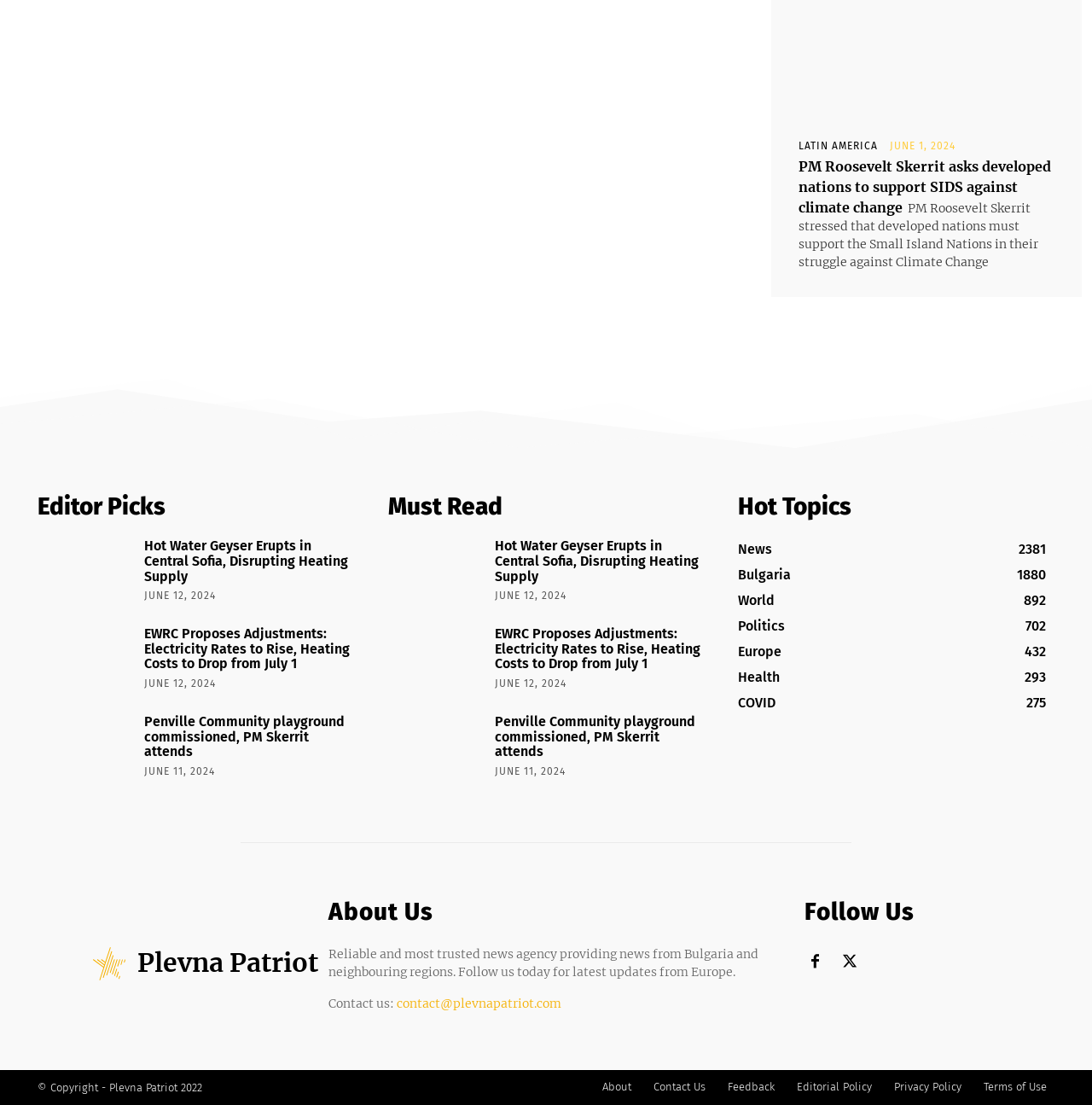Can you show the bounding box coordinates of the region to click on to complete the task described in the instruction: "View the 'Editor Picks' section"?

[0.034, 0.447, 0.324, 0.474]